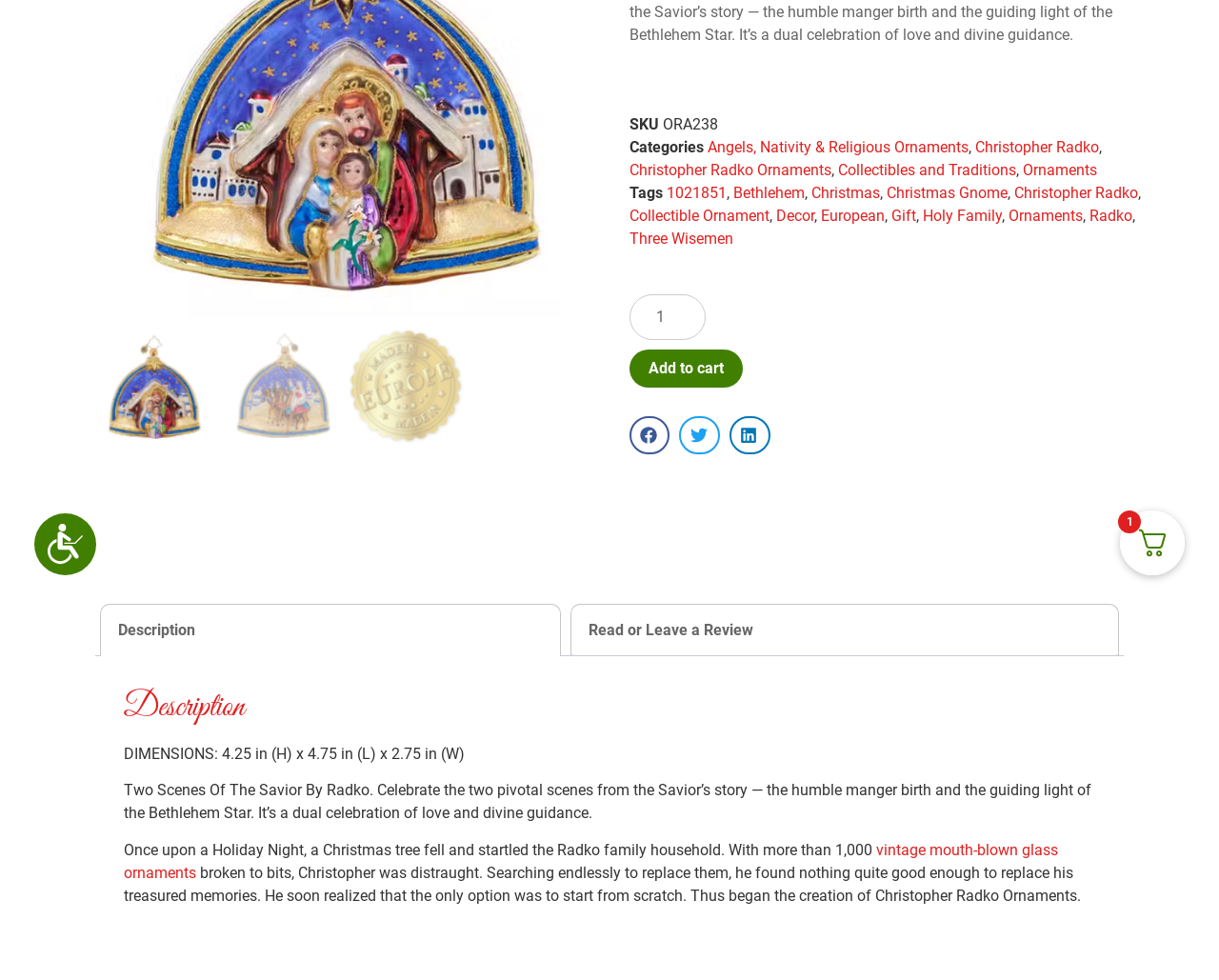Bounding box coordinates are given in the format (top-left x, top-left y, bottom-right x, bottom-right y). All values should be floating point numbers between 0 and 1. Provide the bounding box coordinate for the UI element described as: aria-label="Share on twitter"

[0.557, 0.424, 0.591, 0.464]